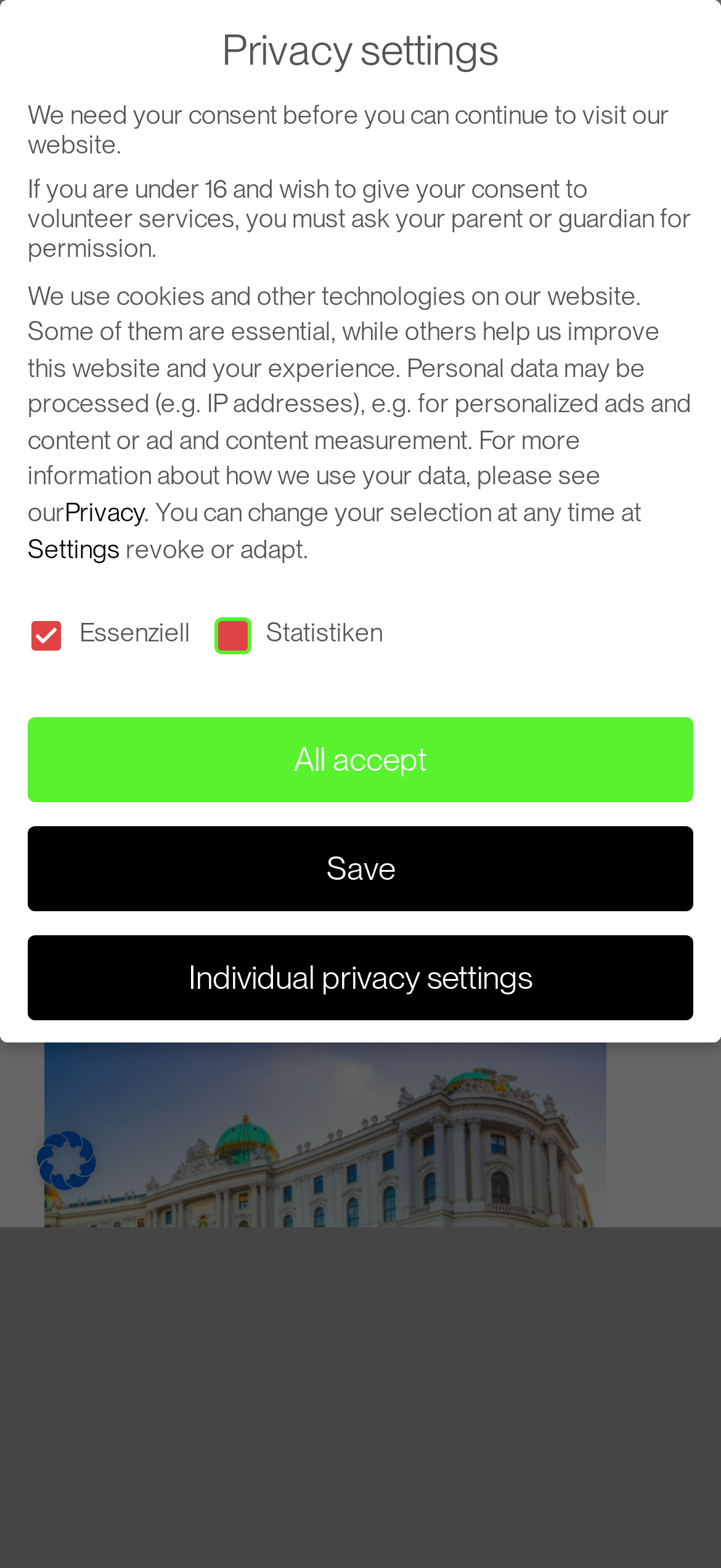For the following element description, predict the bounding box coordinates in the format (top-left x, top-left y, bottom-right x, bottom-right y). All values should be floating point numbers between 0 and 1. Description: Privacy policy

[0.467, 0.666, 0.623, 0.681]